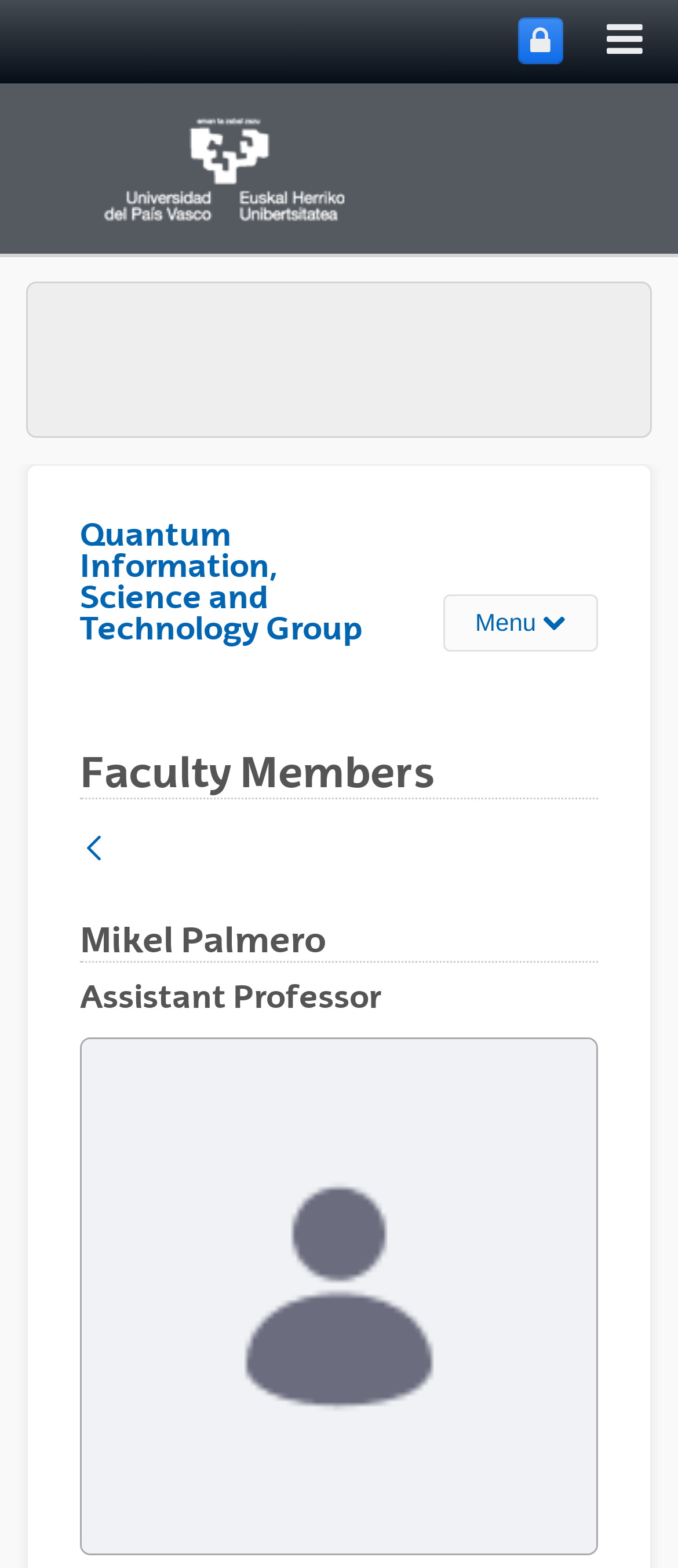Identify the bounding box for the described UI element. Provide the coordinates in (top-left x, top-left y, bottom-right x, bottom-right y) format with values ranging from 0 to 1: aria-label="Back" title="Back"

[0.118, 0.069, 0.159, 0.084]